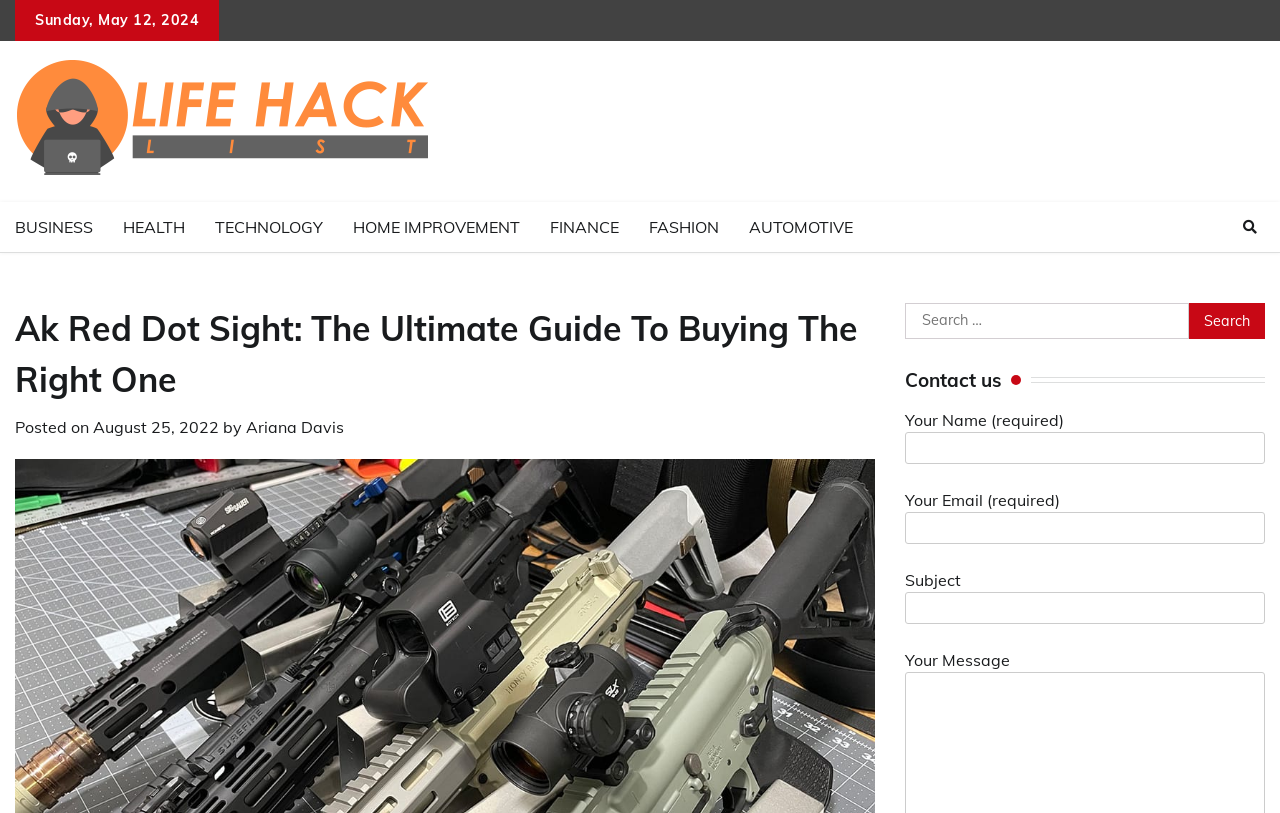Locate the coordinates of the bounding box for the clickable region that fulfills this instruction: "Enter your name".

[0.707, 0.531, 0.988, 0.57]